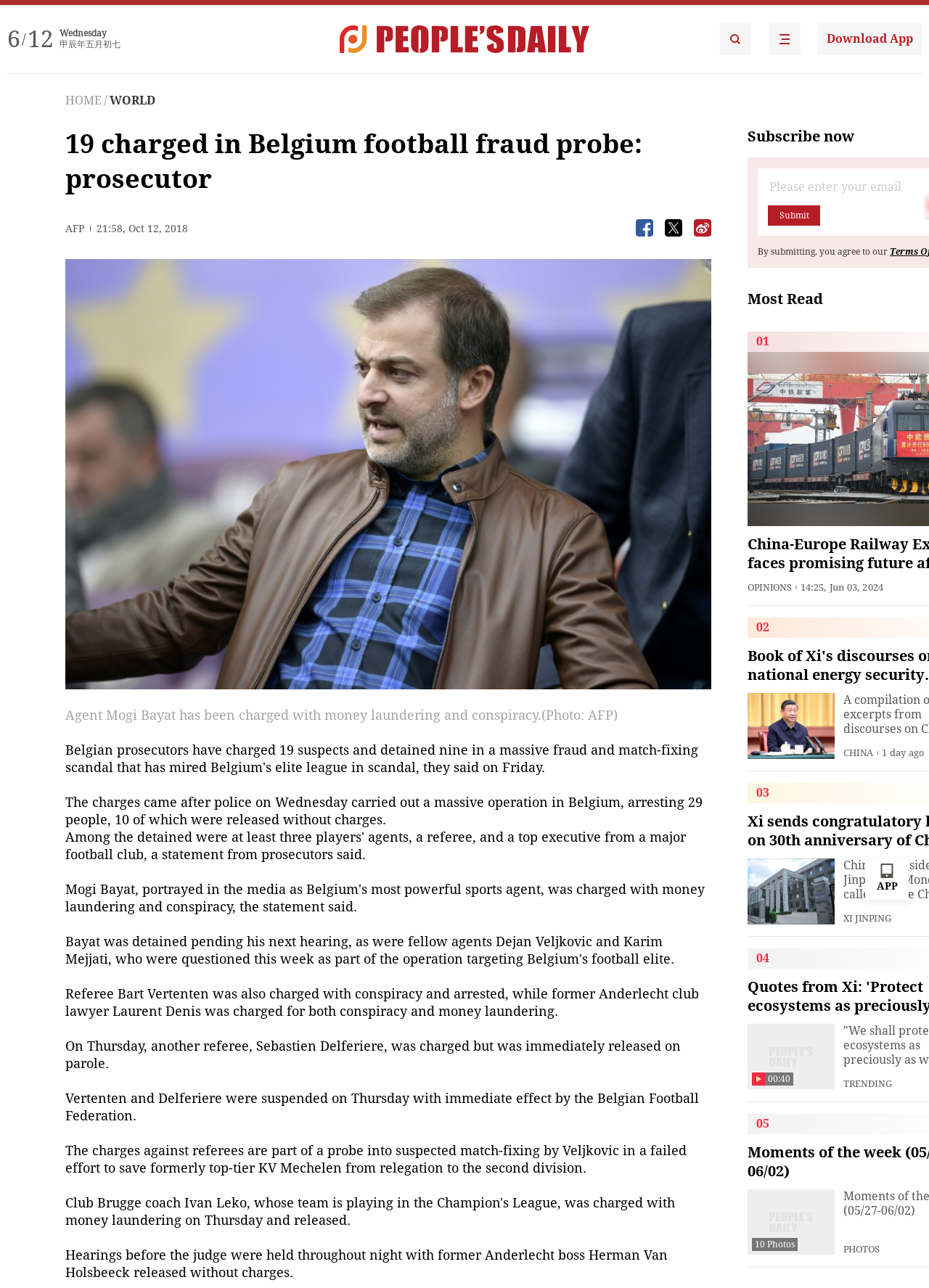Identify the bounding box for the UI element specified in this description: "alt="People's Daily English language App"". The coordinates must be four float numbers between 0 and 1, formatted as [left, top, right, bottom].

[0.827, 0.018, 0.862, 0.043]